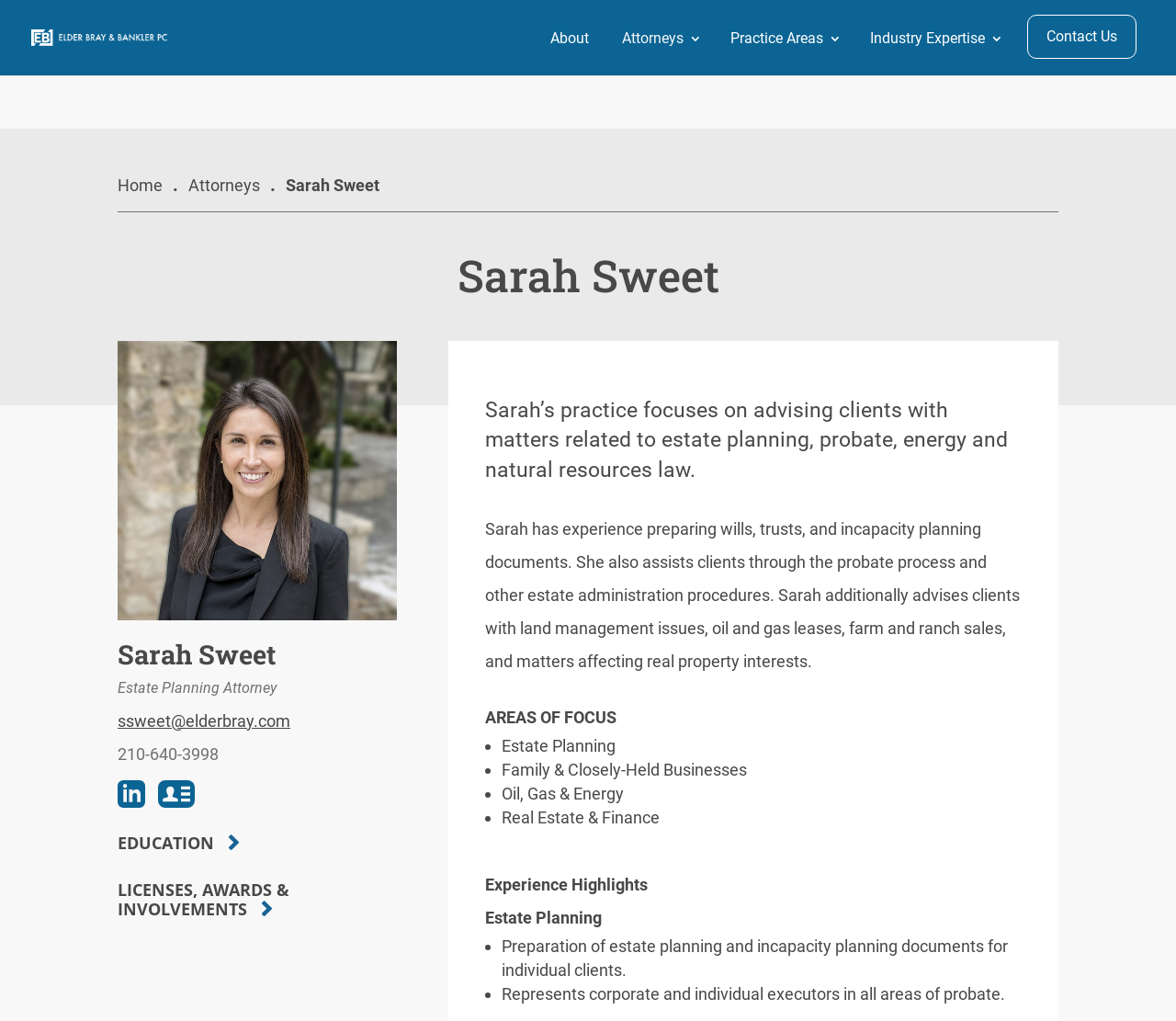Determine the bounding box coordinates of the clickable element necessary to fulfill the instruction: "Click the 'Elder Bray' image". Provide the coordinates as four float numbers within the 0 to 1 range, i.e., [left, top, right, bottom].

[0.027, 0.021, 0.257, 0.053]